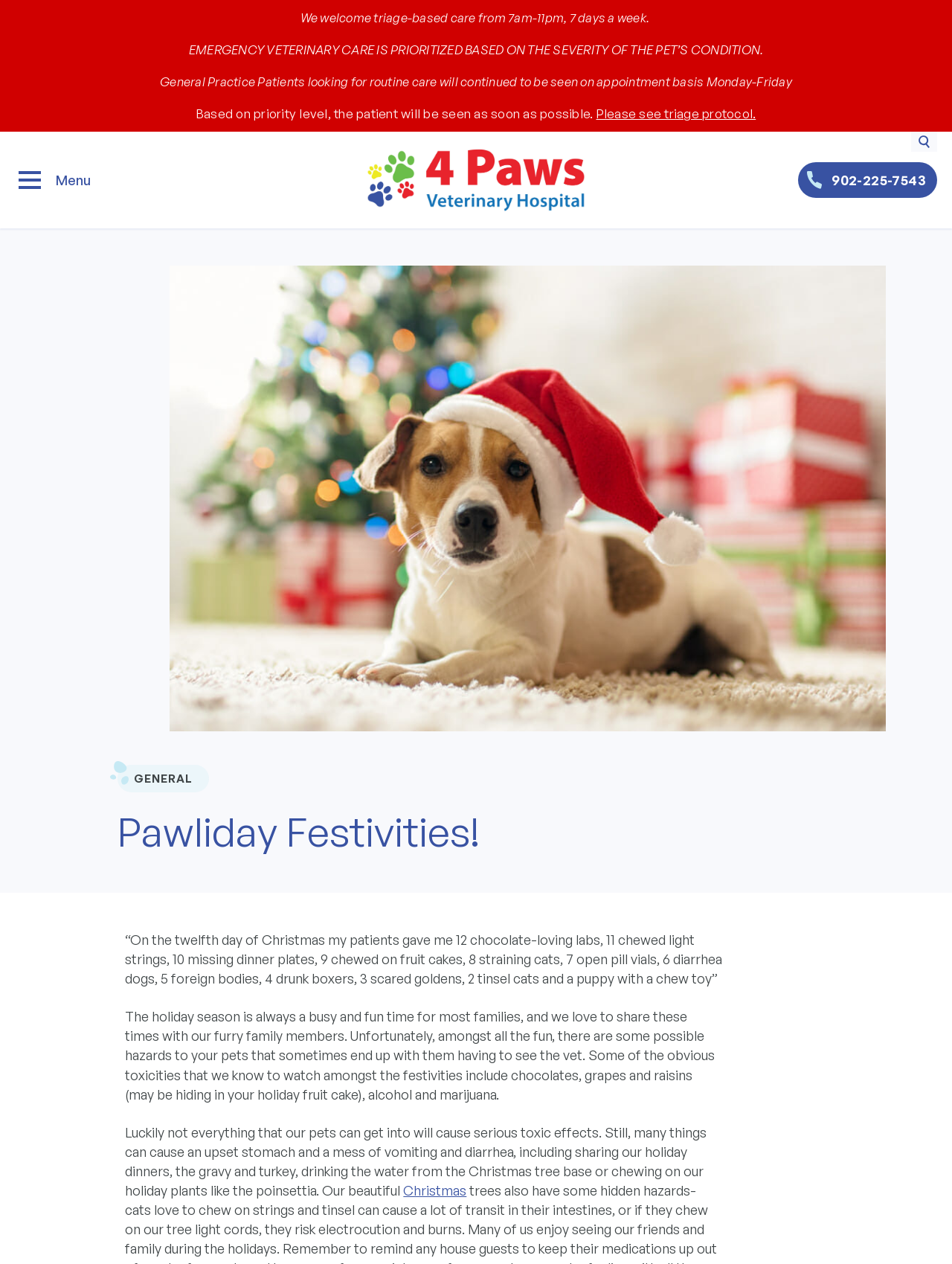Provide a one-word or short-phrase response to the question:
What type of hospital is this?

Veterinary Hospital